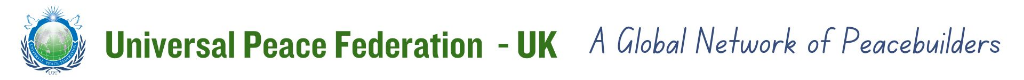Give a thorough explanation of the elements present in the image.

The image features the logo of the Universal Peace Federation (UPF) UK, prominently showcasing its mission as a "Global Network of Peacebuilders." The logo combines a visual representation of the Earth enriched with symbols of peace, reflecting the organization's commitment to fostering international unity and cooperation. Below the logo, the text reinforces UPF's vision, emphasizing their role in promoting peace on a global scale. This image is integral to the webpage titled "After Covid-19: How Can Parliamentarians Improve Global Governance," highlighting the organization’s engagement in addressing global challenges through collaborative efforts among parliamentarians and peace advocates.